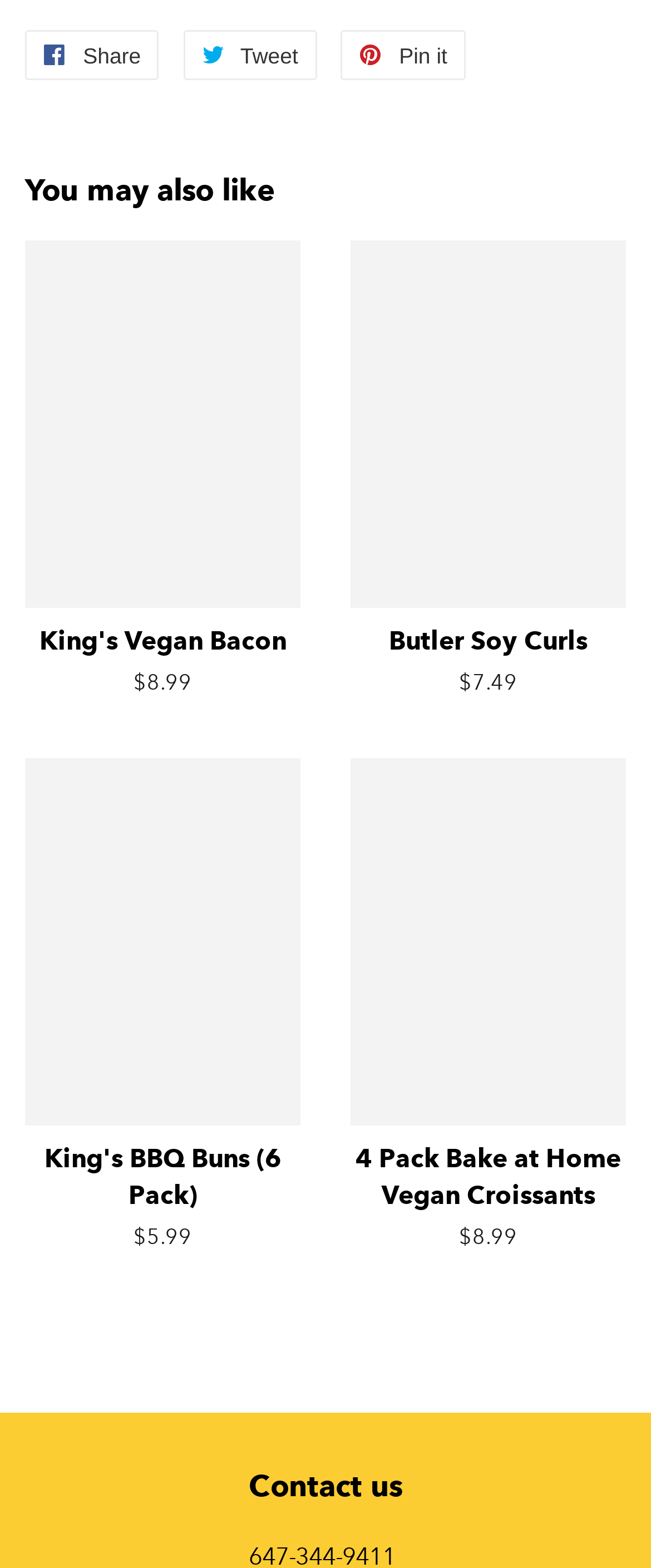Determine the bounding box coordinates of the clickable region to follow the instruction: "go to next page".

None